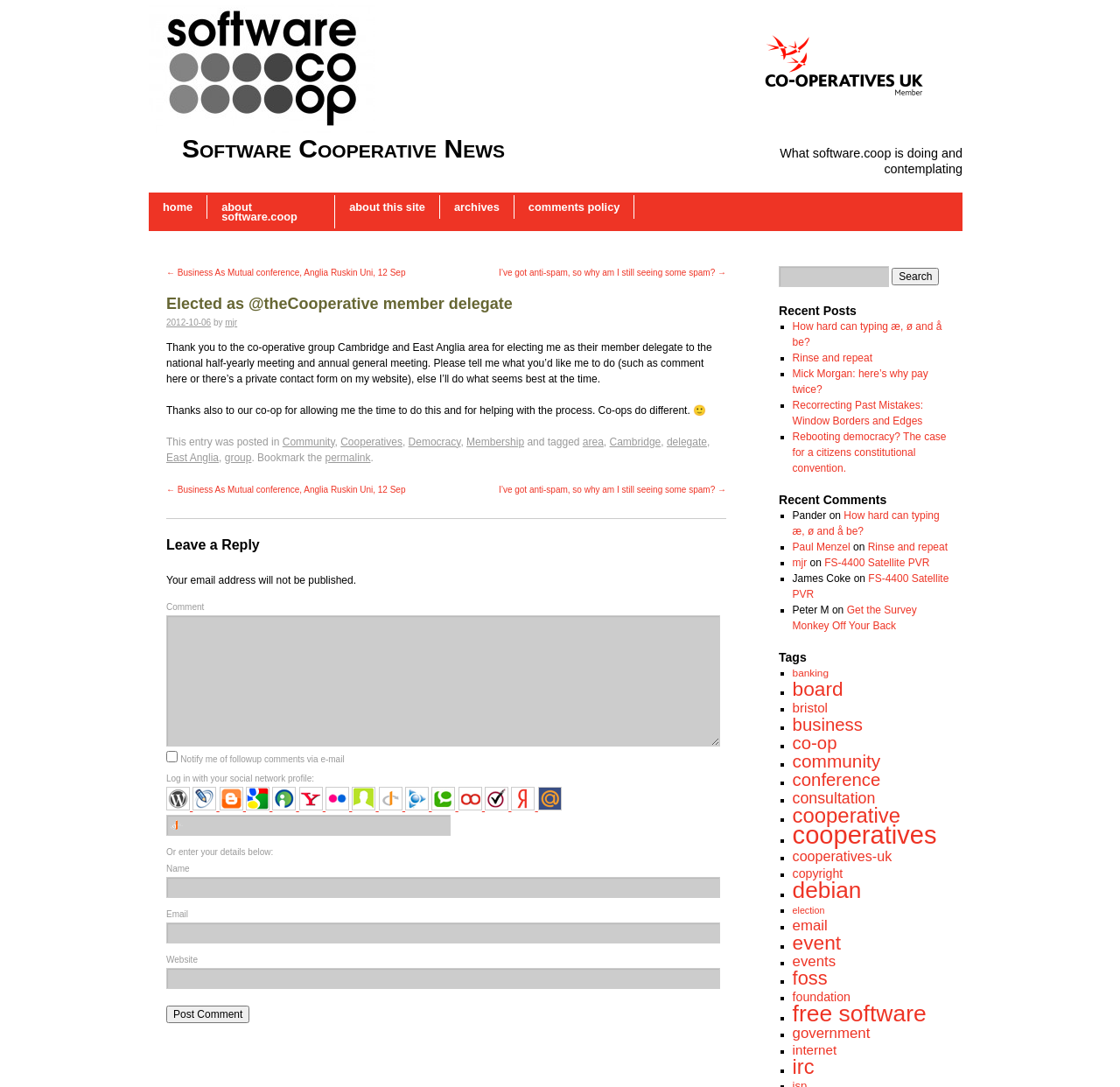Find and indicate the bounding box coordinates of the region you should select to follow the given instruction: "Click the 'Leave a Reply' heading".

[0.148, 0.492, 0.648, 0.512]